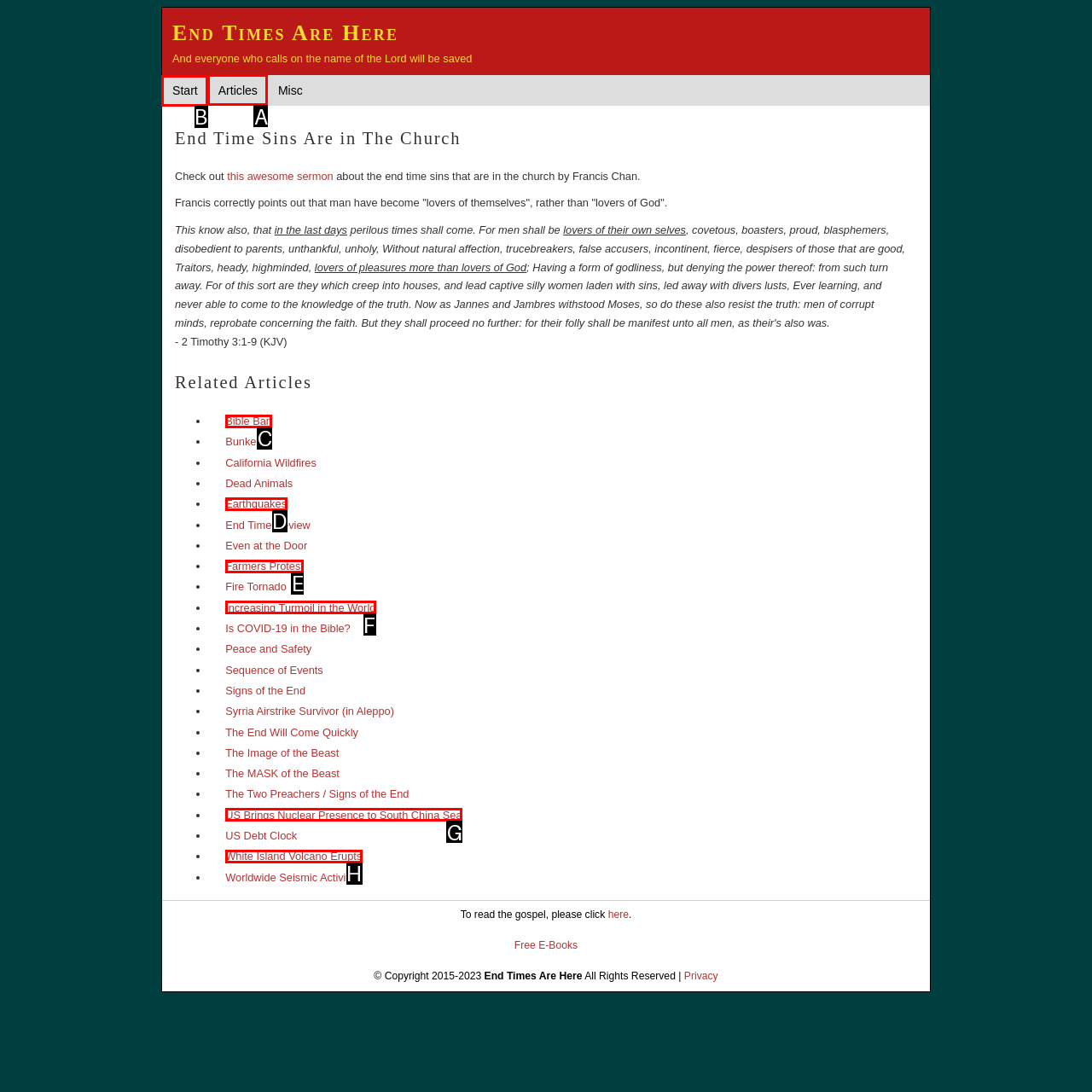Identify the correct UI element to click on to achieve the task: Click the 'Start' button. Provide the letter of the appropriate element directly from the available choices.

B